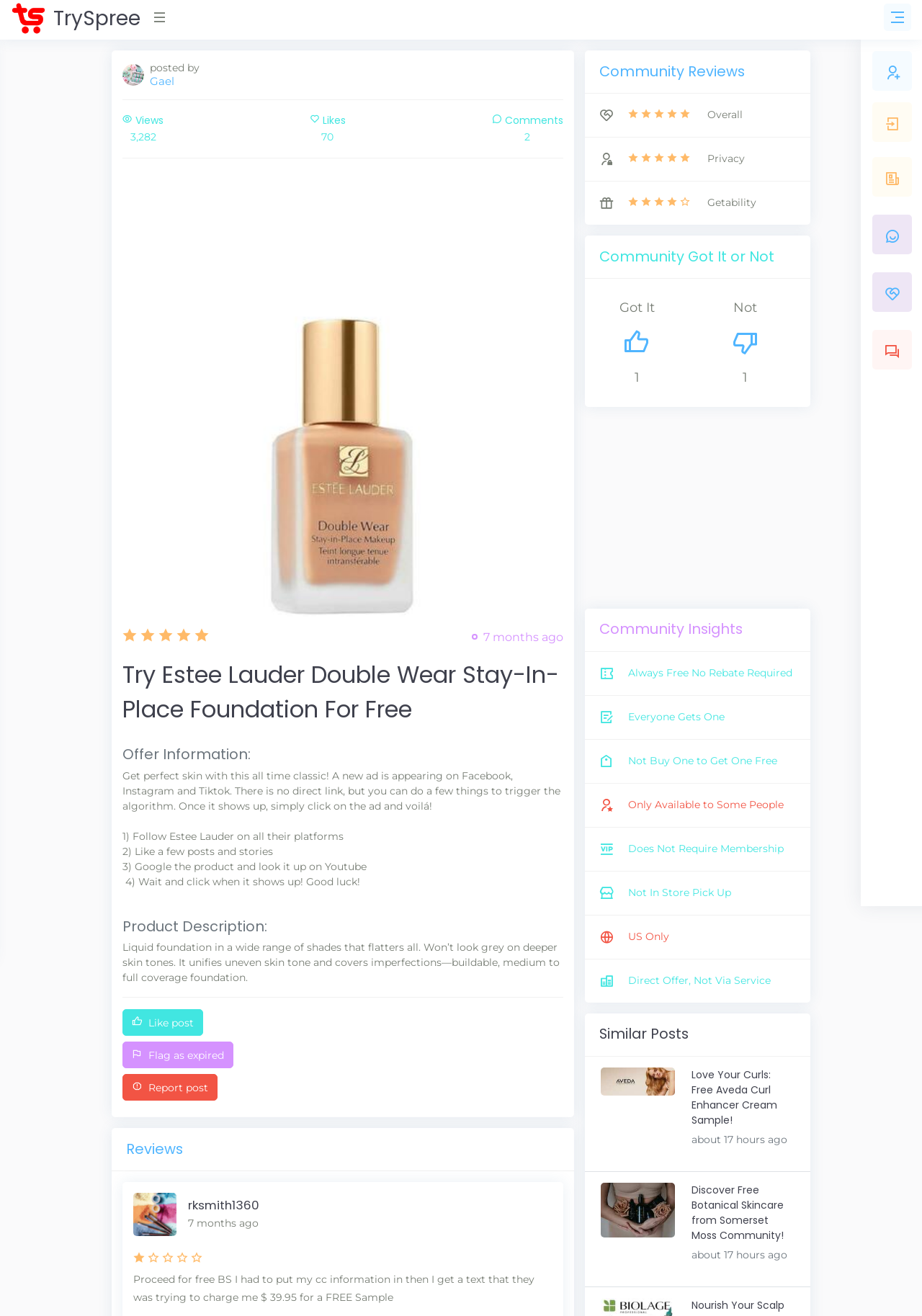Please give a succinct answer to the question in one word or phrase:
How many people liked the post?

70